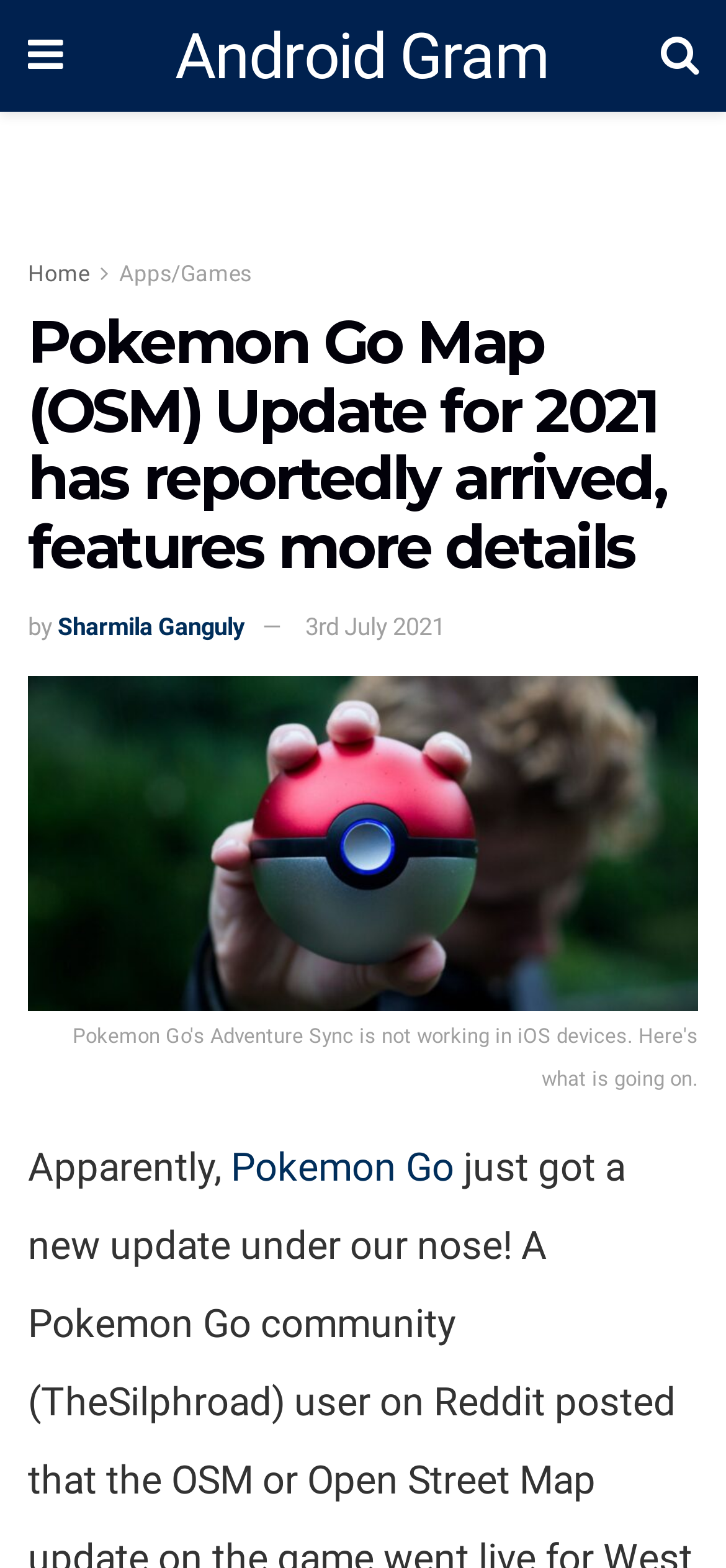Using the provided element description "Apps/Games", determine the bounding box coordinates of the UI element.

[0.167, 0.166, 0.359, 0.183]